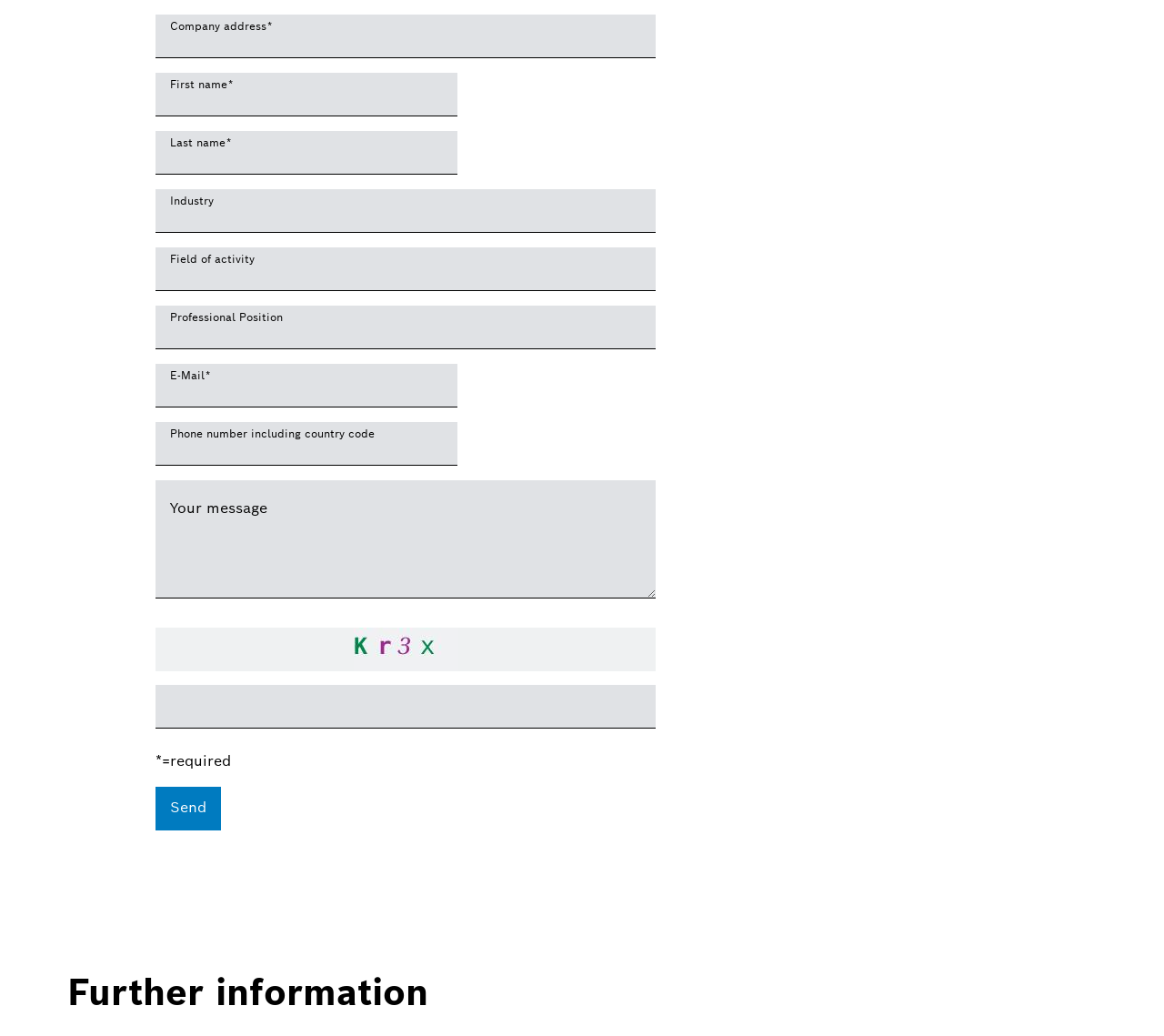Please find the bounding box coordinates of the element that you should click to achieve the following instruction: "Toggle Table of Content". The coordinates should be presented as four float numbers between 0 and 1: [left, top, right, bottom].

None